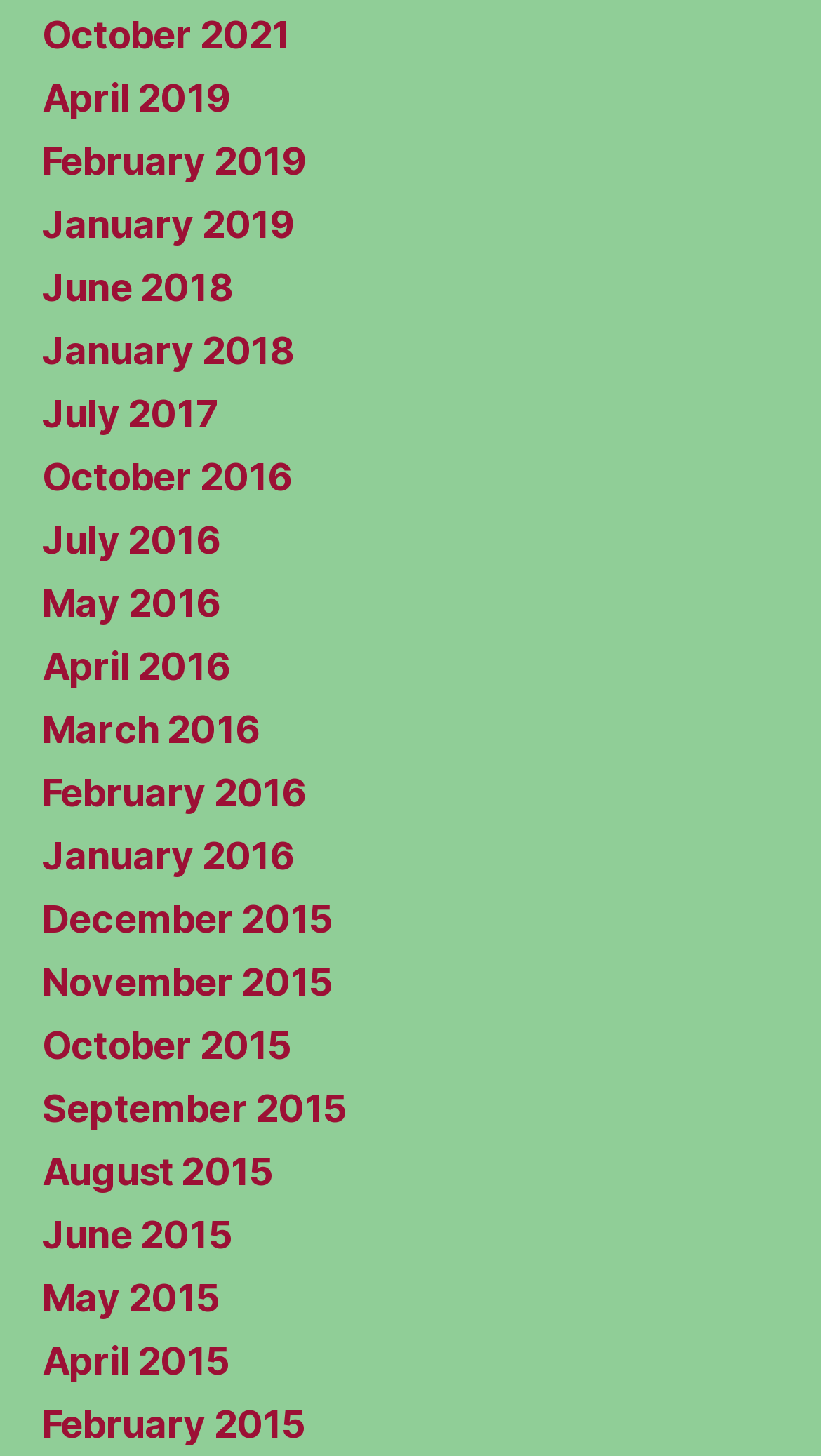Provide your answer in one word or a succinct phrase for the question: 
How many links are on the webpage?

24 links